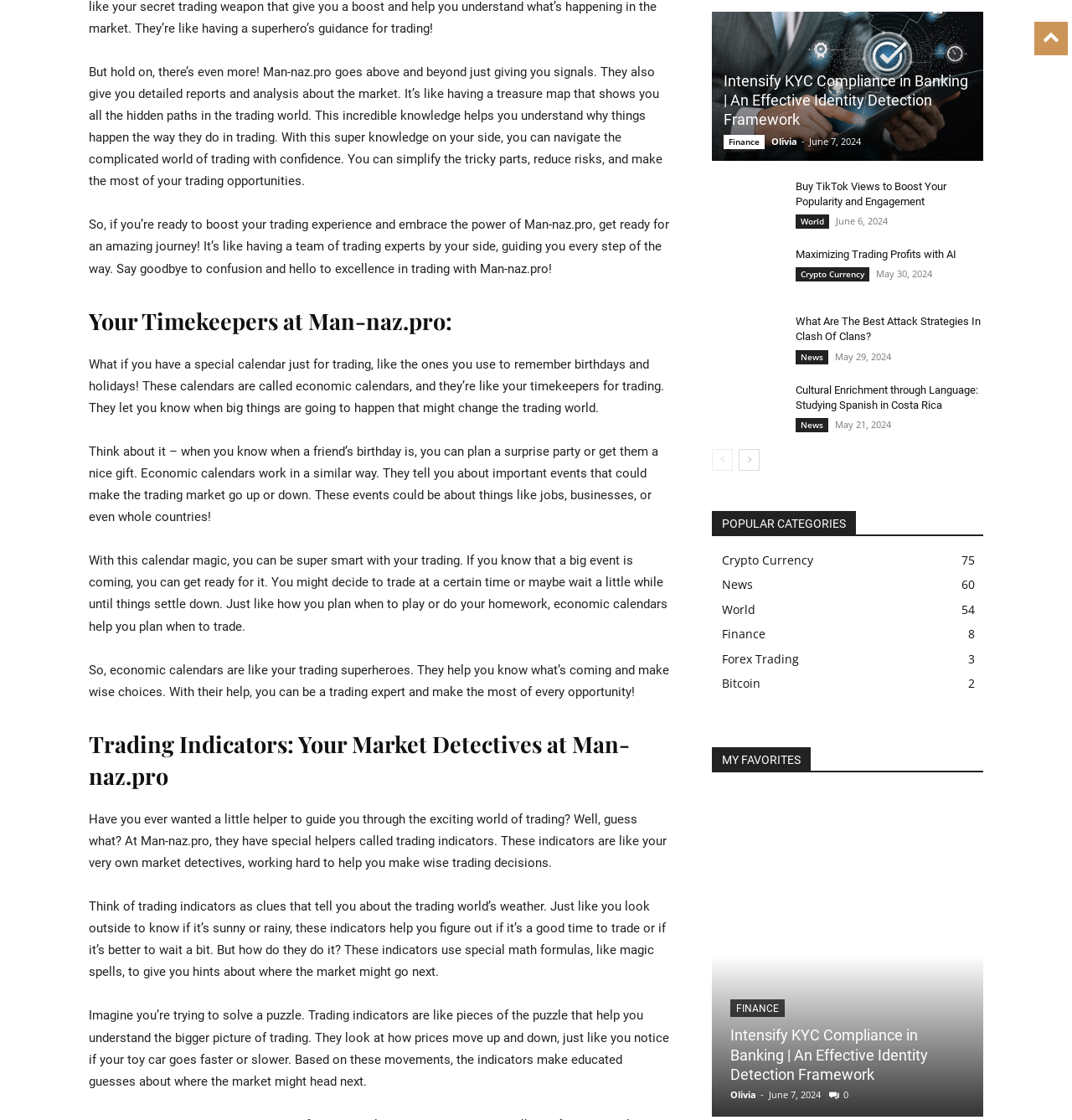What is Man-naz.pro?
Kindly give a detailed and elaborate answer to the question.

Based on the text, Man-naz.pro is a trading platform that provides detailed reports and analysis about the market, helping users understand why things happen the way they do in trading.